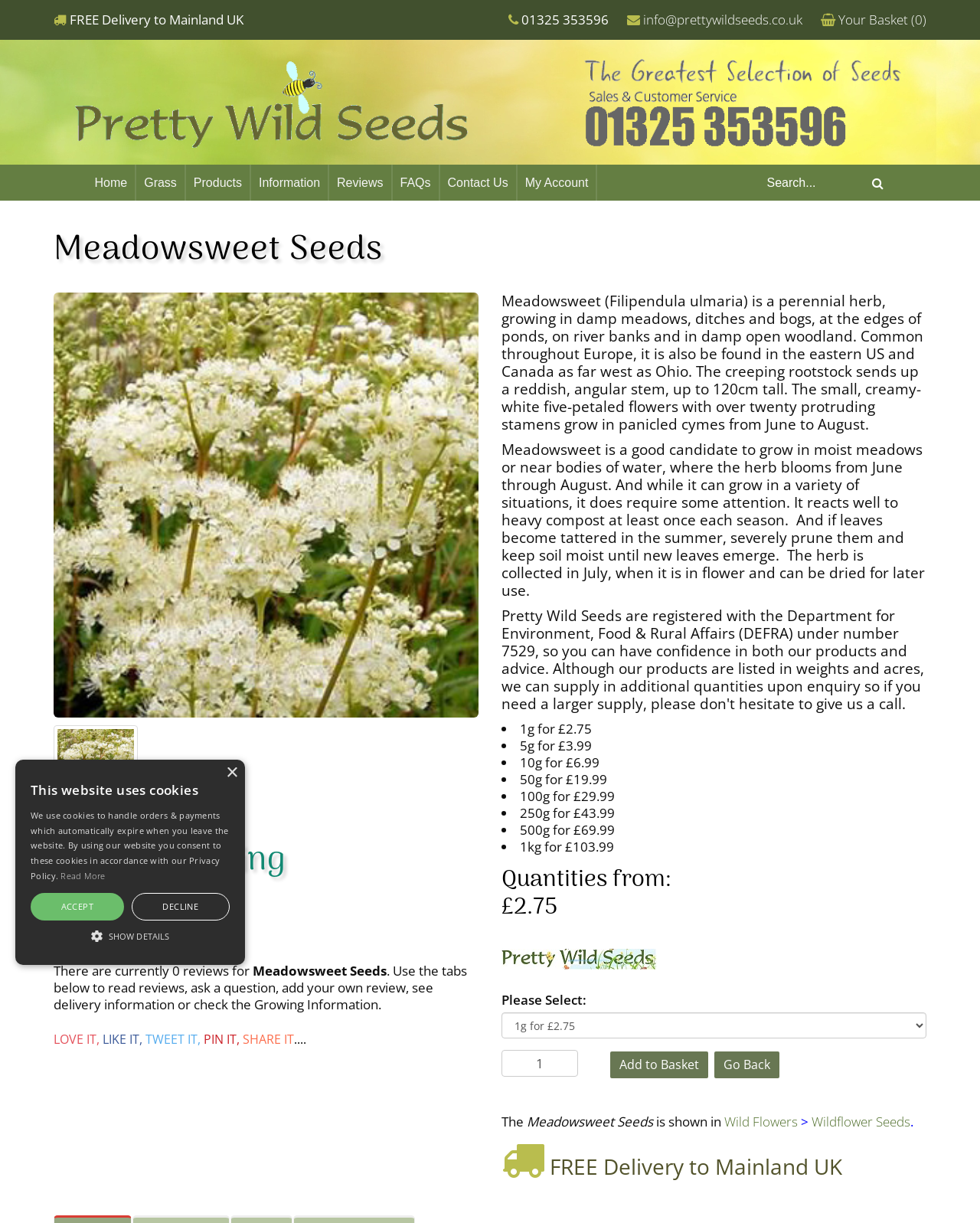Find the bounding box coordinates of the clickable area required to complete the following action: "Search for products".

[0.771, 0.135, 0.911, 0.164]